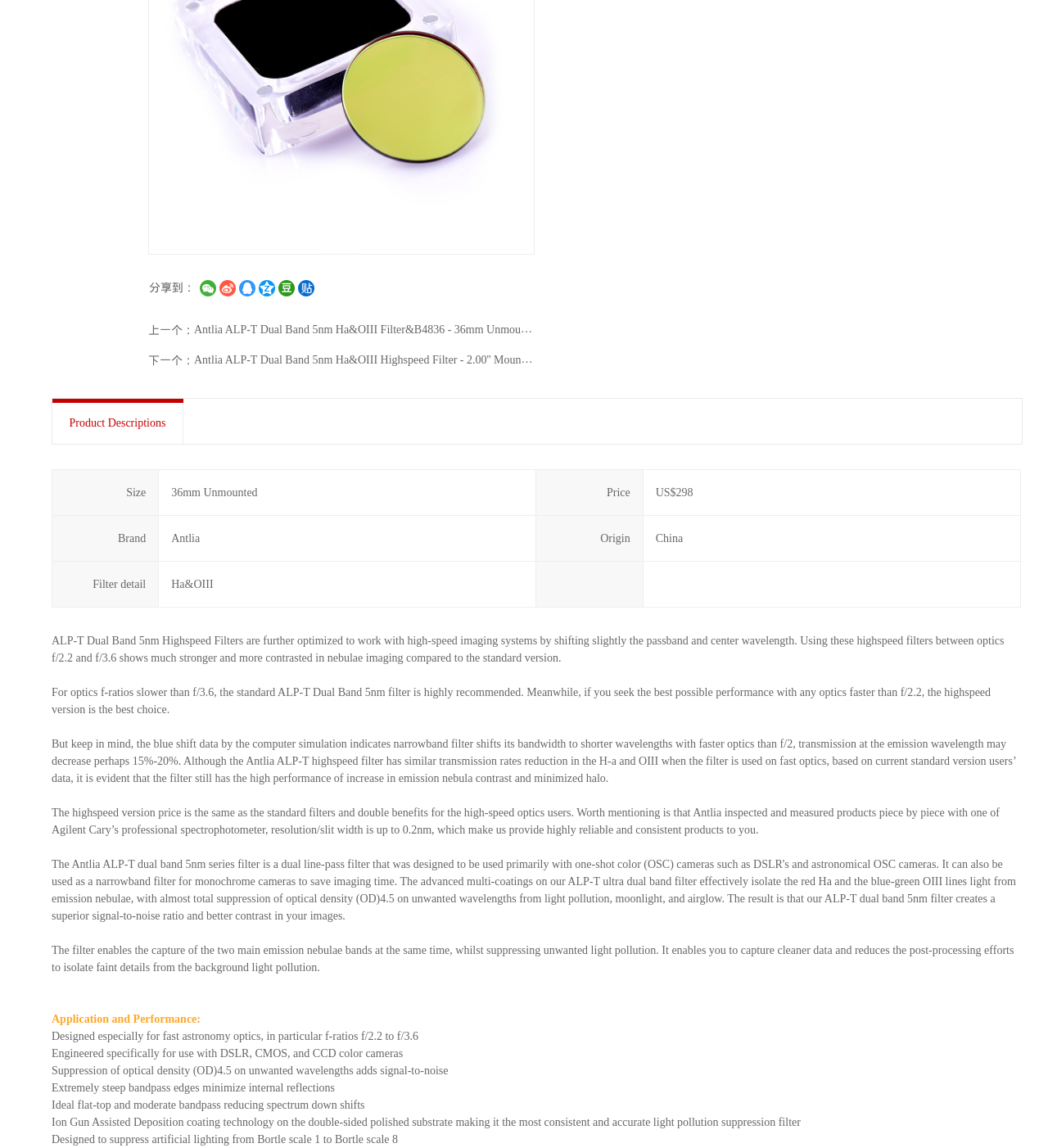Extract the bounding box coordinates for the UI element described as: "title="分享到 豆瓣网"".

[0.252, 0.244, 0.271, 0.258]